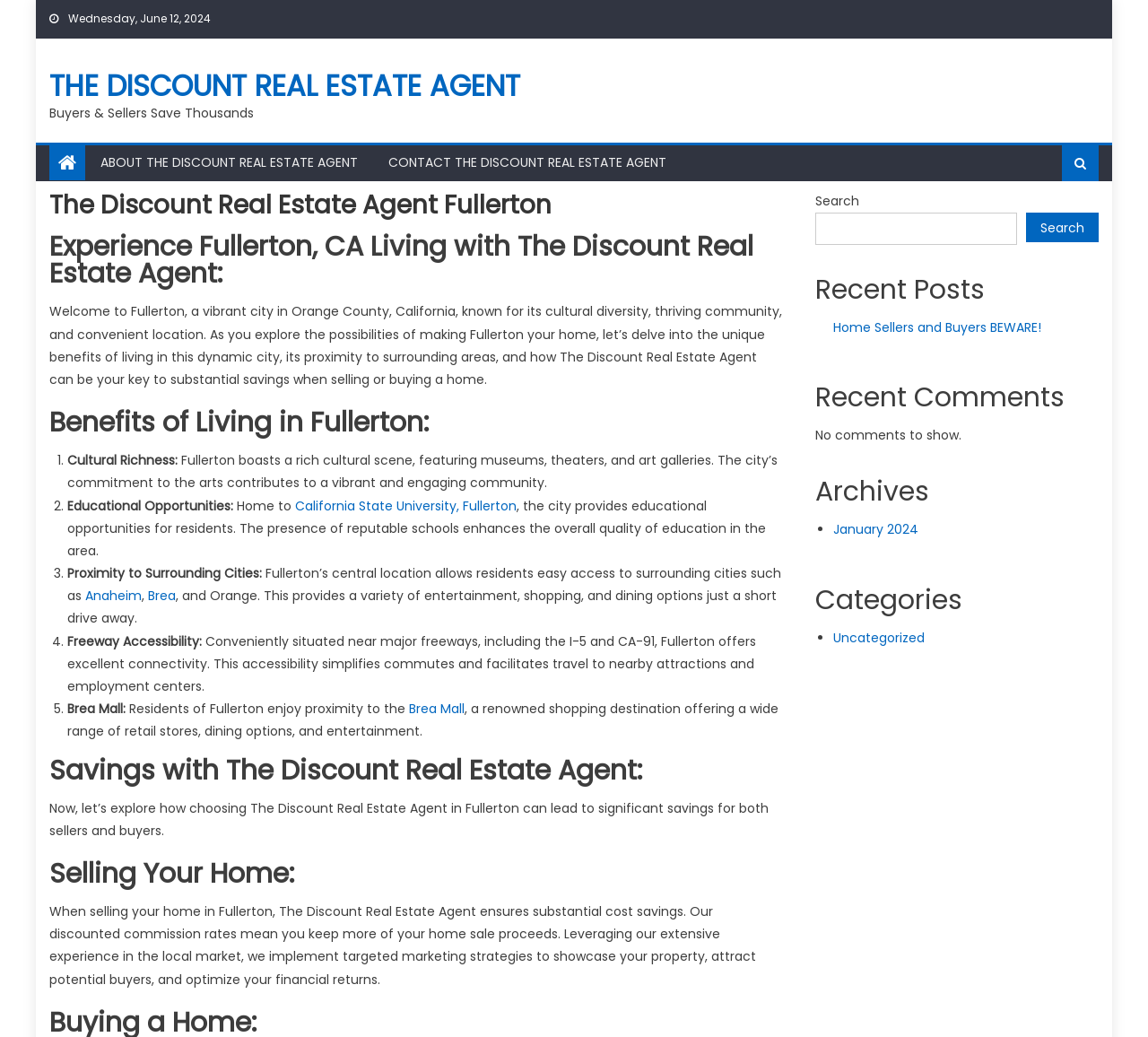Could you highlight the region that needs to be clicked to execute the instruction: "Search for something"?

[0.71, 0.205, 0.886, 0.236]